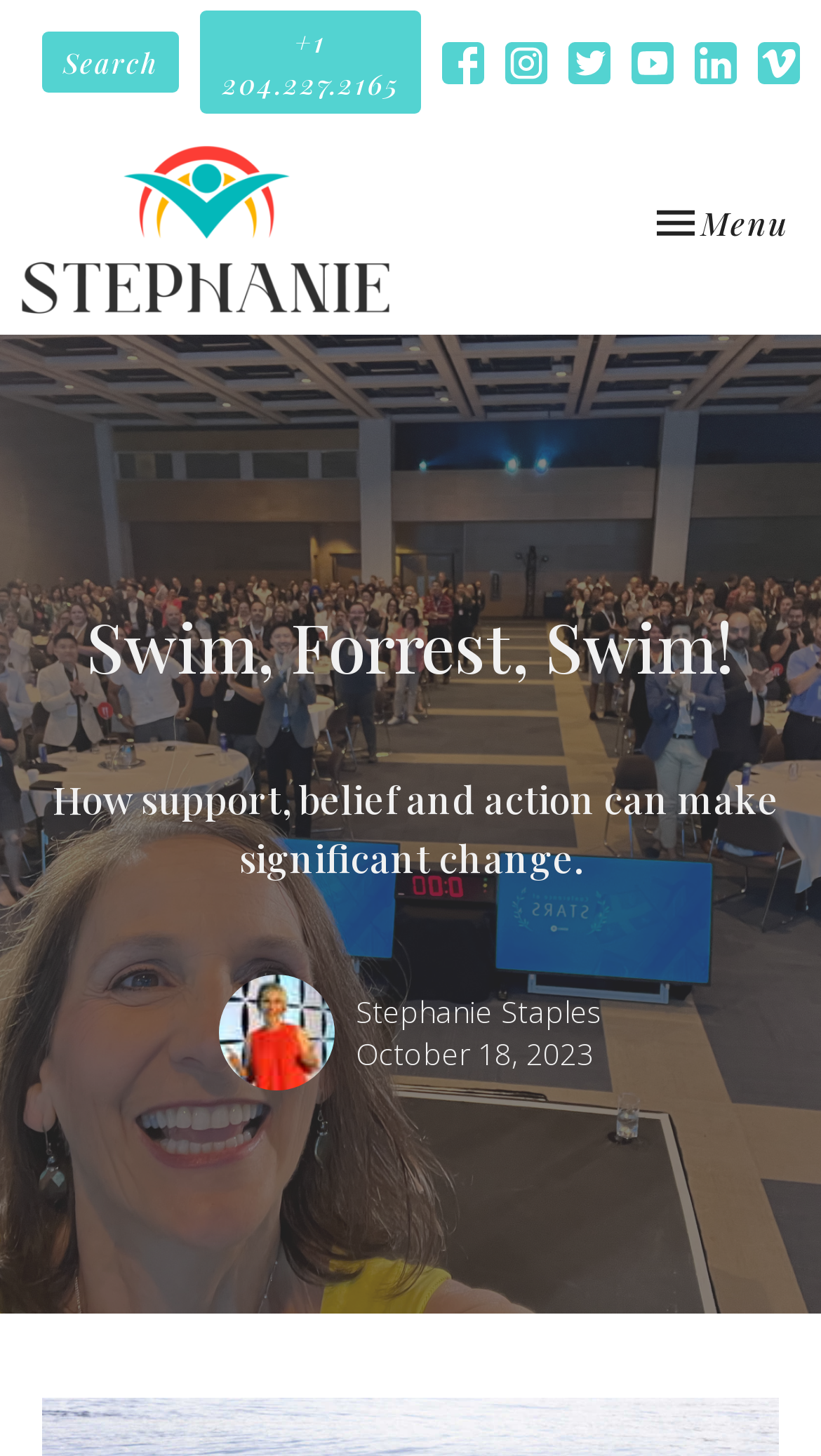What is the name of the person in the image?
Give a single word or phrase as your answer by examining the image.

Stephanie Staples